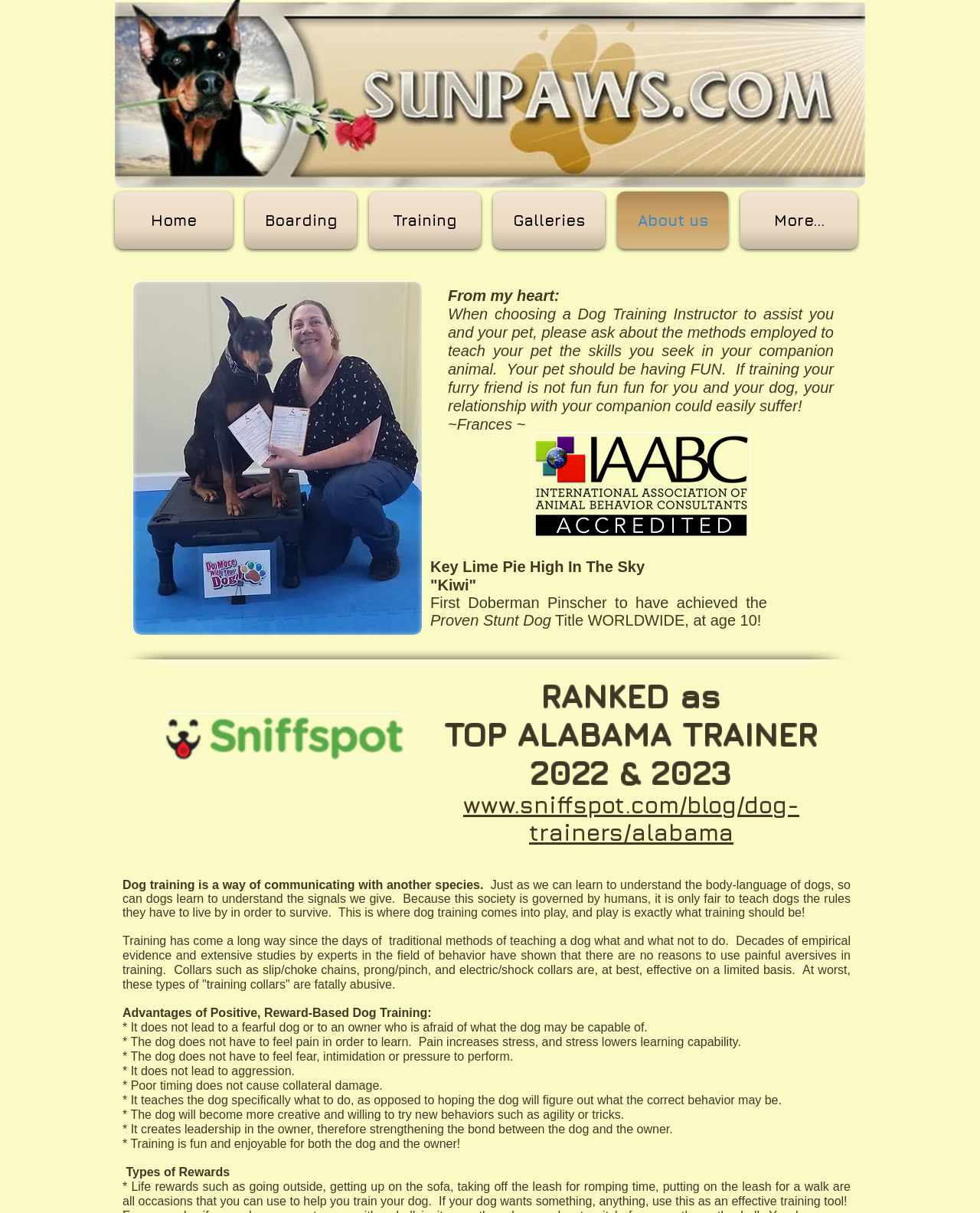Identify the bounding box coordinates of the section to be clicked to complete the task described by the following instruction: "Click on the 'IAABC Accredited' link". The coordinates should be four float numbers between 0 and 1, formatted as [left, top, right, bottom].

[0.541, 0.356, 0.766, 0.446]